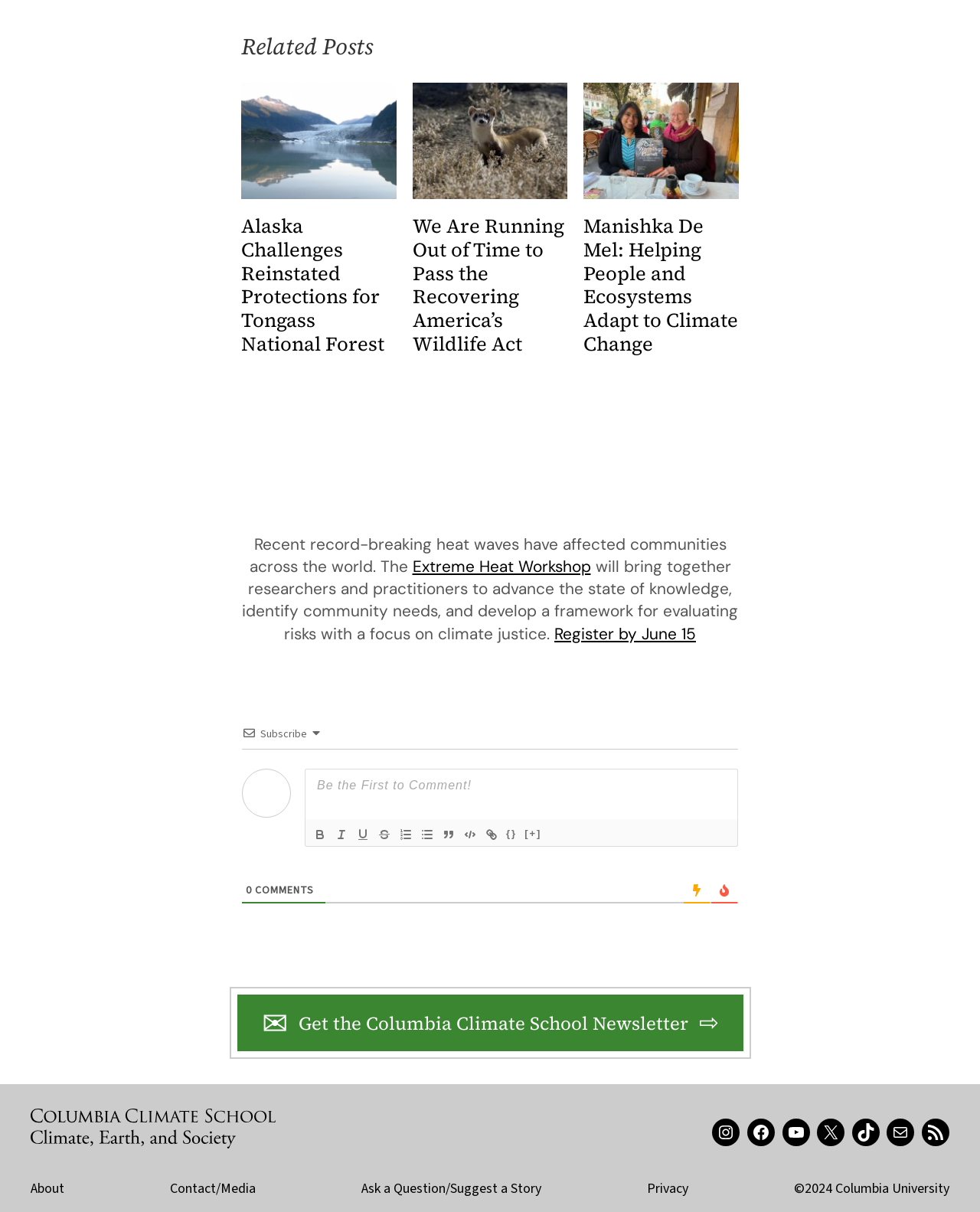Please provide a one-word or phrase answer to the question: 
What social media platforms can users follow the Columbia Climate School on?

Multiple platforms